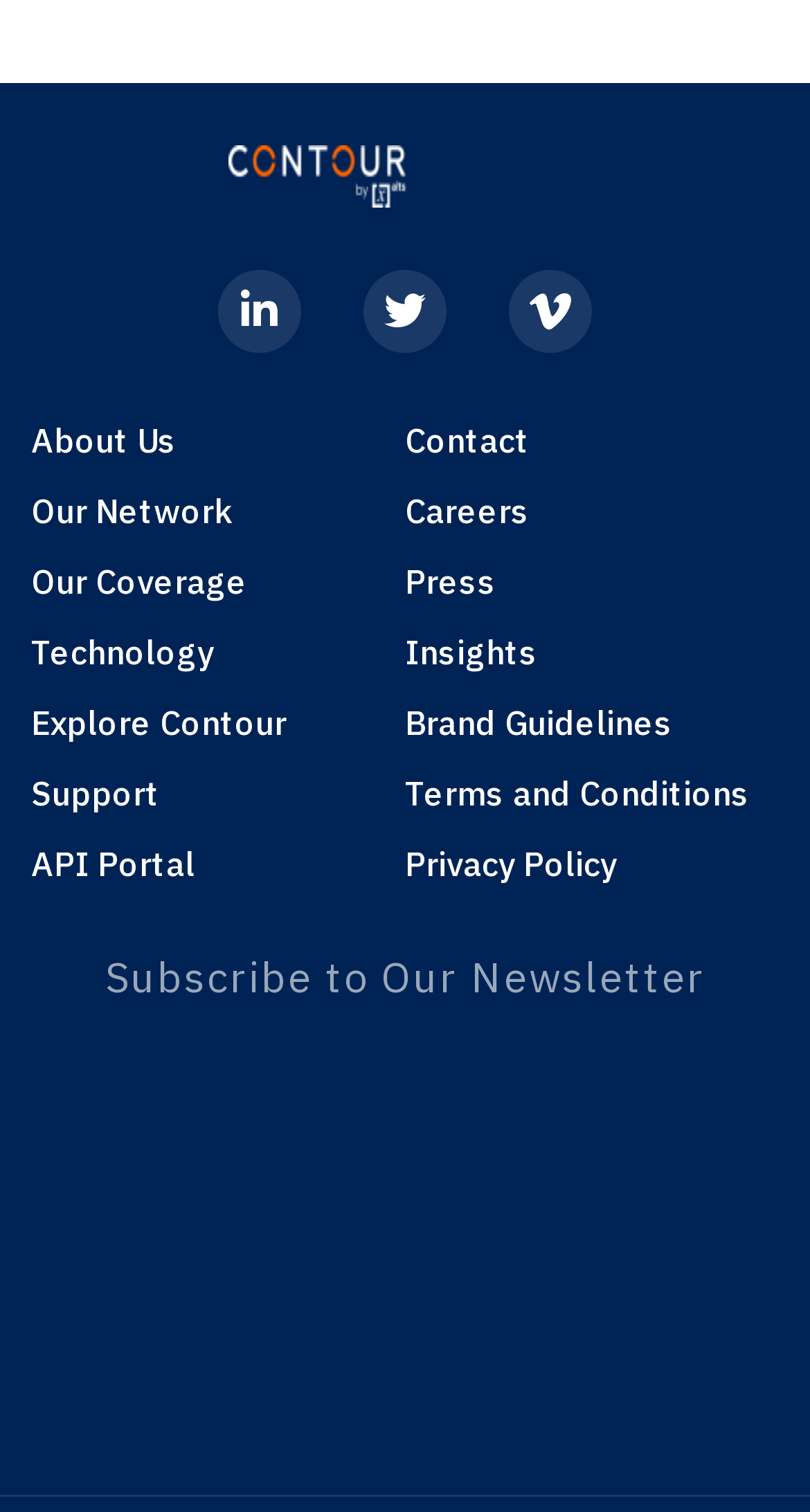Identify the bounding box coordinates for the region to click in order to carry out this instruction: "Visit the About Us page". Provide the coordinates using four float numbers between 0 and 1, formatted as [left, top, right, bottom].

[0.038, 0.275, 0.5, 0.308]